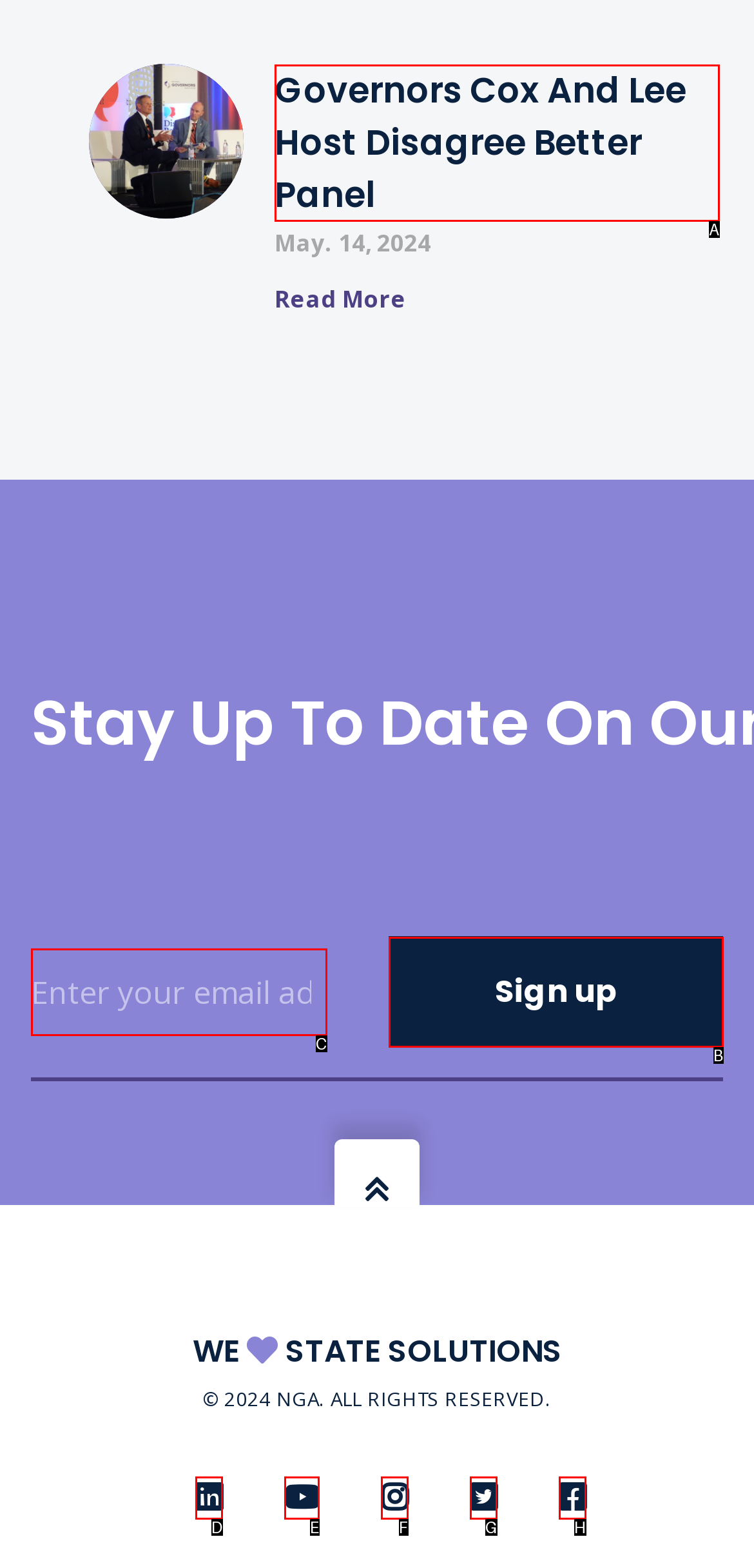Determine which HTML element best suits the description: aria-label="LinkedIn". Reply with the letter of the matching option.

D